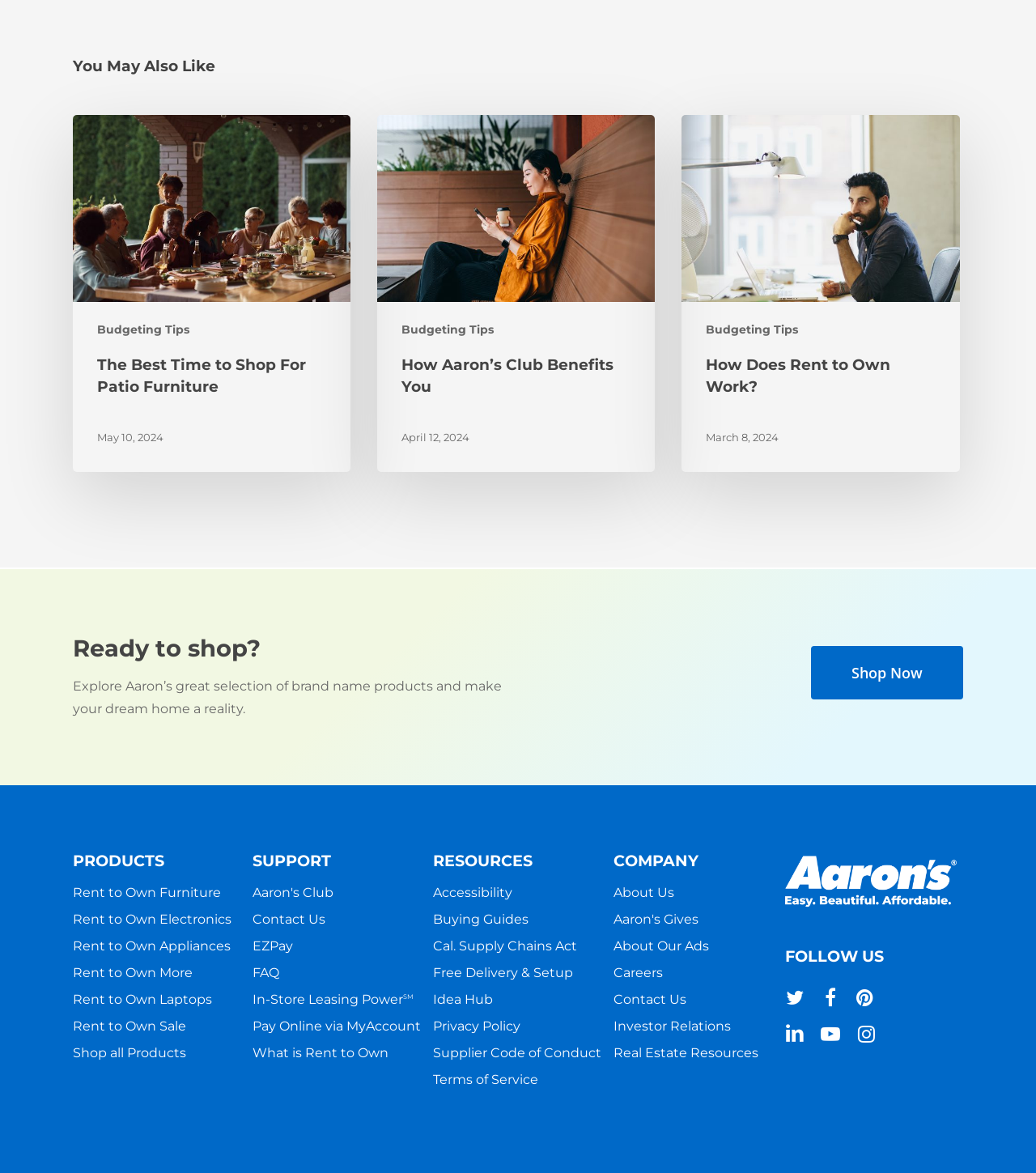Predict the bounding box coordinates for the UI element described as: "Terms of Service". The coordinates should be four float numbers between 0 and 1, presented as [left, top, right, bottom].

[0.418, 0.914, 0.519, 0.928]